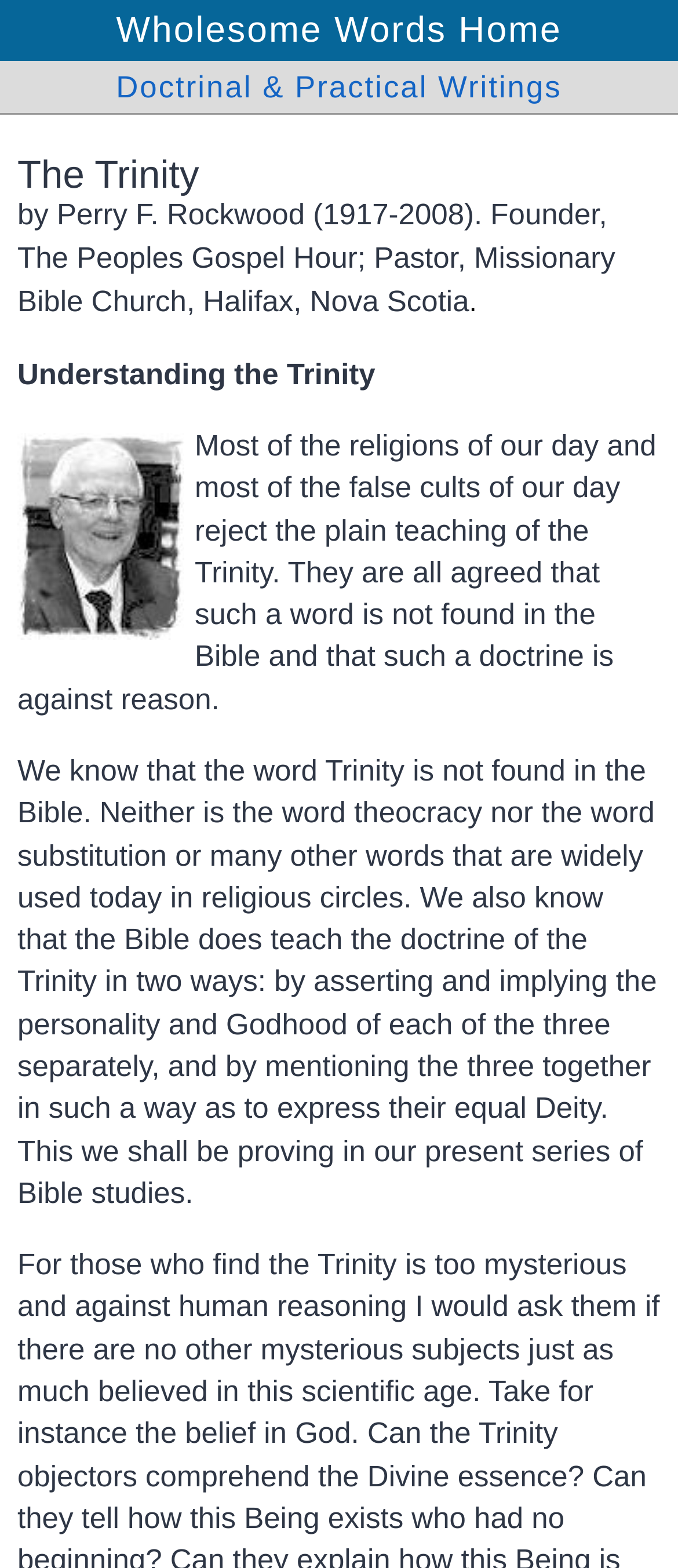Create an elaborate caption that covers all aspects of the webpage.

The webpage is focused on a Bible study of the Trinity, featuring an in-depth exploration of the concept of the triune God, comprising the Father, Son, and Holy Spirit. 

At the top of the page, there are two links, "Wholesome Words Home" and "Doctrinal & Practical Writings", which are positioned horizontally, side by side, spanning the entire width of the page.

Below these links, a prominent heading "The Trinity" is centered, followed by a brief description of the author, Perry F. Rockwood, who is also the founder of The Peoples Gospel Hour and Pastor of Missionary Bible Church in Halifax, Nova Scotia.

To the right of the author's description is an image of Perry Rockwood. Below the image, there is a section titled "Understanding the Trinity", which is followed by a lengthy paragraph discussing the rejection of the Trinity doctrine by various religions and cults, and how the Bible teaches this concept through implication and assertion.

The webpage features a total of four text blocks, including the author's description, the section title, and the two paragraphs of text. There is one image on the page, which is a portrait of Perry Rockwood. The overall layout is organized, with clear headings and concise text, making it easy to navigate and understand the content.